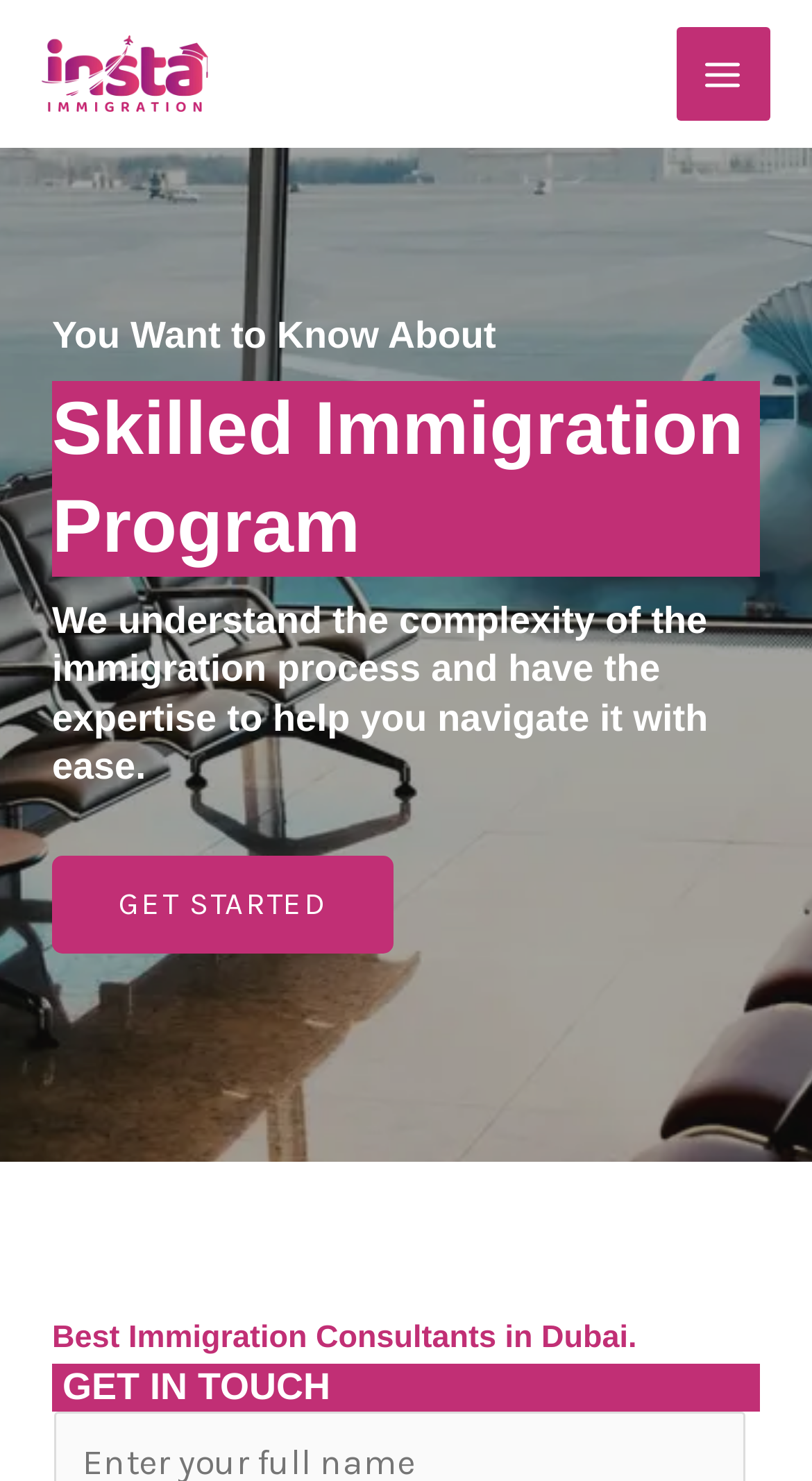Please determine the main heading text of this webpage.

Skilled Immigration Program